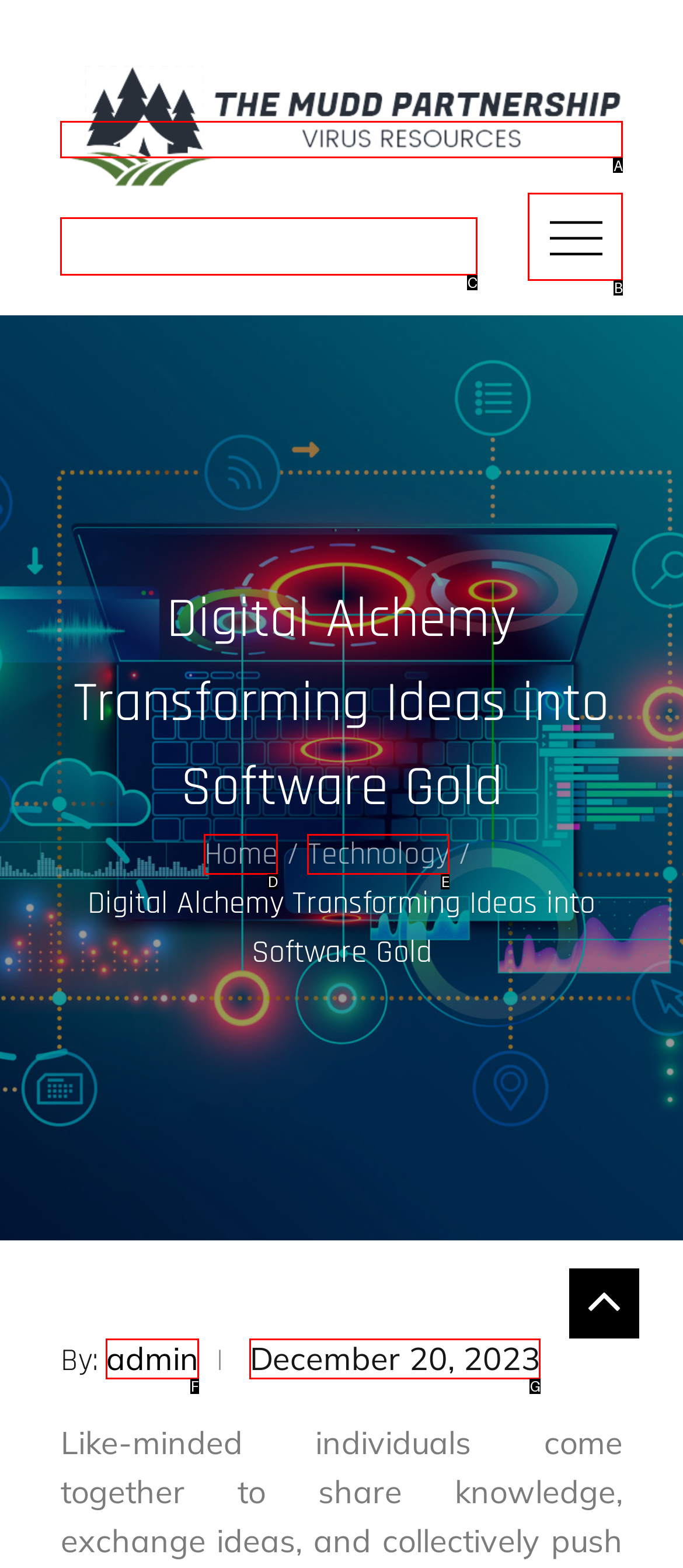Using the given description: alt="The Mudd Partnership", identify the HTML element that corresponds best. Answer with the letter of the correct option from the available choices.

A